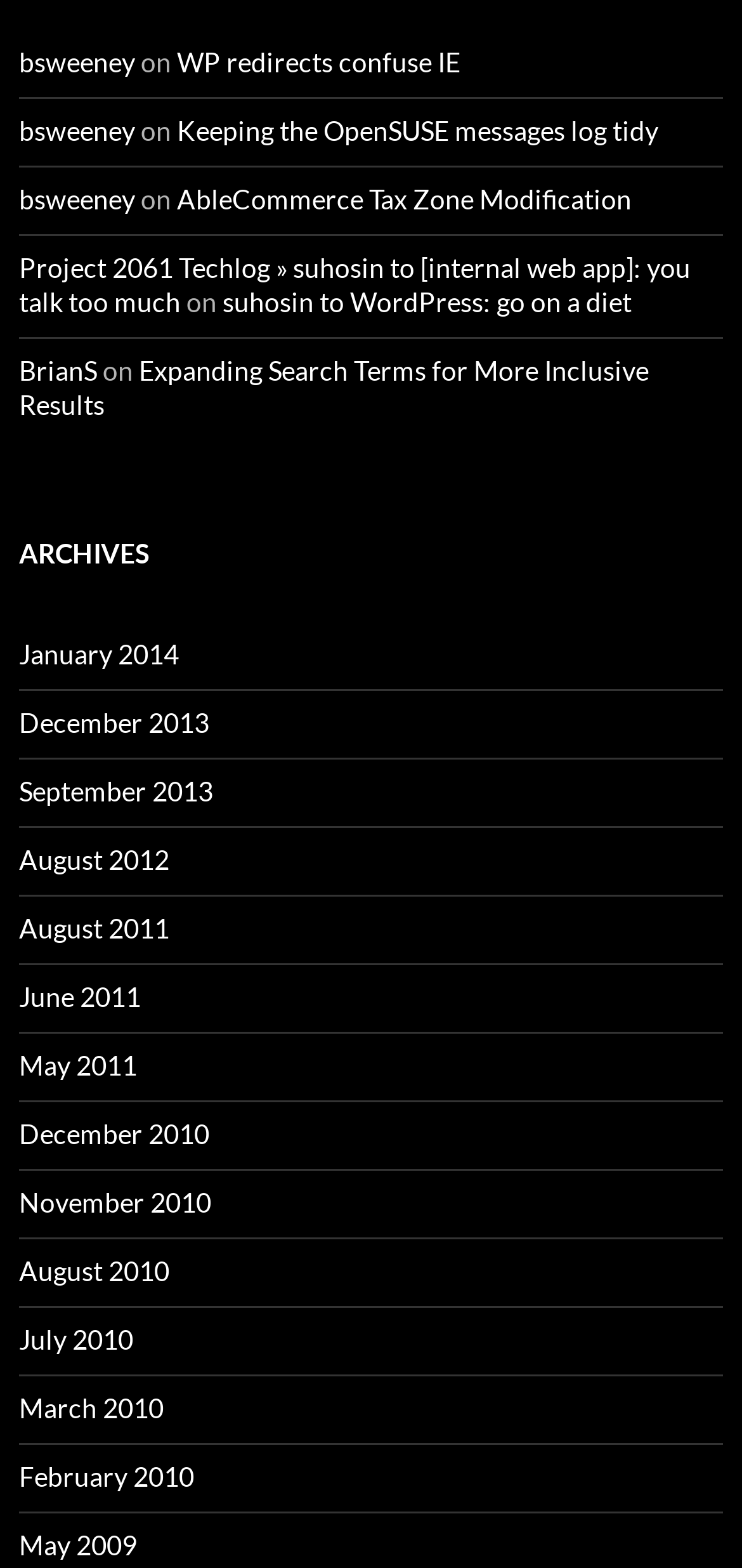Determine the bounding box for the UI element as described: "bsweeney". The coordinates should be represented as four float numbers between 0 and 1, formatted as [left, top, right, bottom].

[0.026, 0.07, 0.182, 0.091]